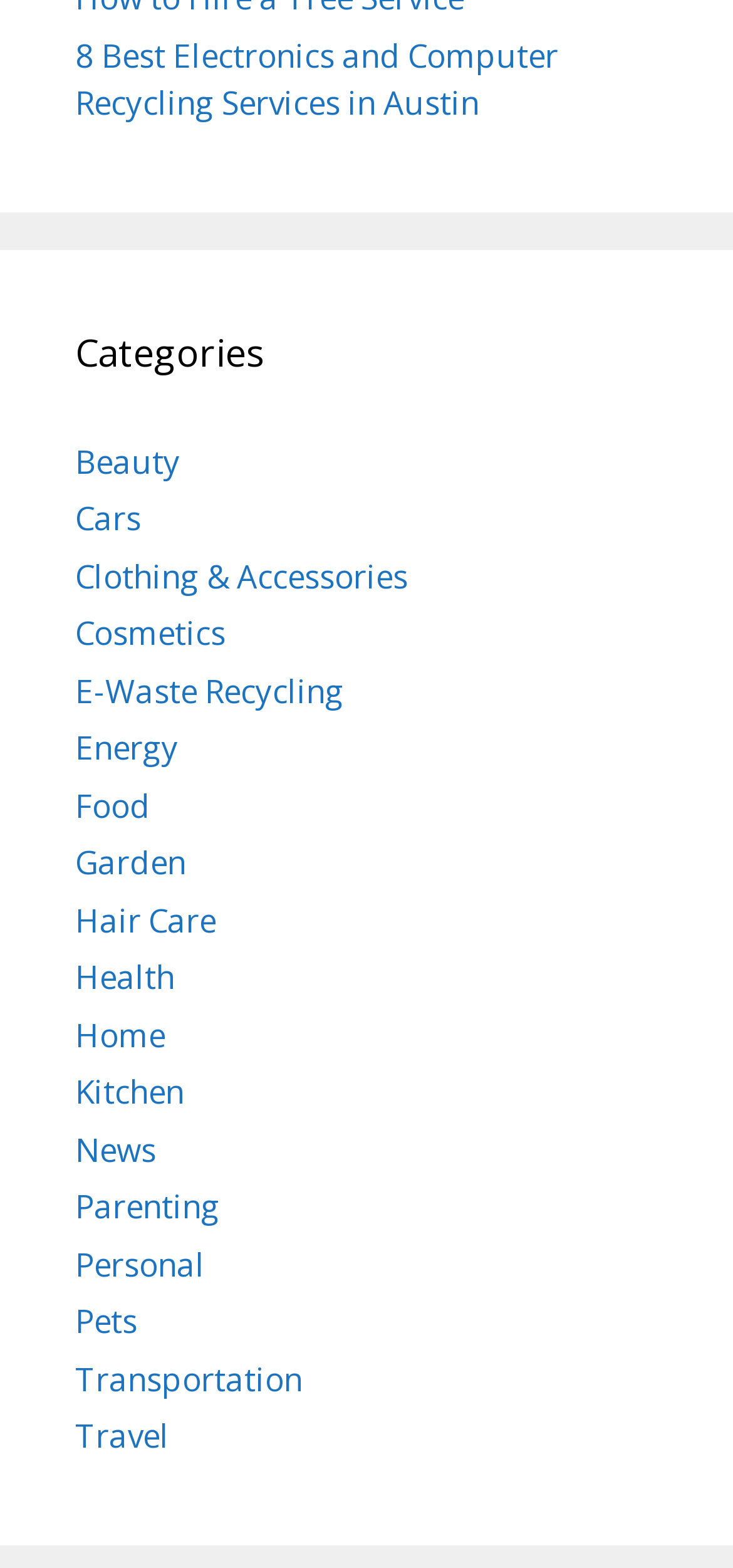Please determine the bounding box coordinates of the section I need to click to accomplish this instruction: "read about 8 Best Electronics and Computer Recycling Services in Austin".

[0.103, 0.021, 0.762, 0.079]